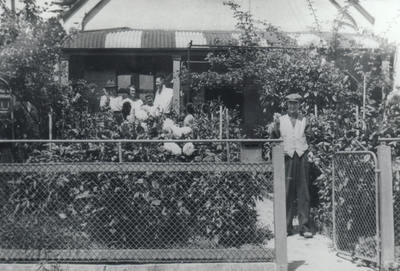Give a complete and detailed account of the image.

The image captures a nostalgic scene from around 1912, showcasing the exterior of a residence located at 99 Grafton Street, Bondi Junction. In the foreground, a well-dressed man stands by a fence, looking out from the yard. Behind him, a group of people, including Urbane Rowe and Birdie Rowe, can be seen on the veranda, surrounded by lush greenery and flowering bushes, suggesting a vibrant and lively atmosphere. The image reflects a moment in time filled with warmth and camaraderie, highlighting Birdie Rowe's connection with her friends and family during her youth. This particular setting resonates with Birdie's memories of her life, nestled in the embrace of nature and community.